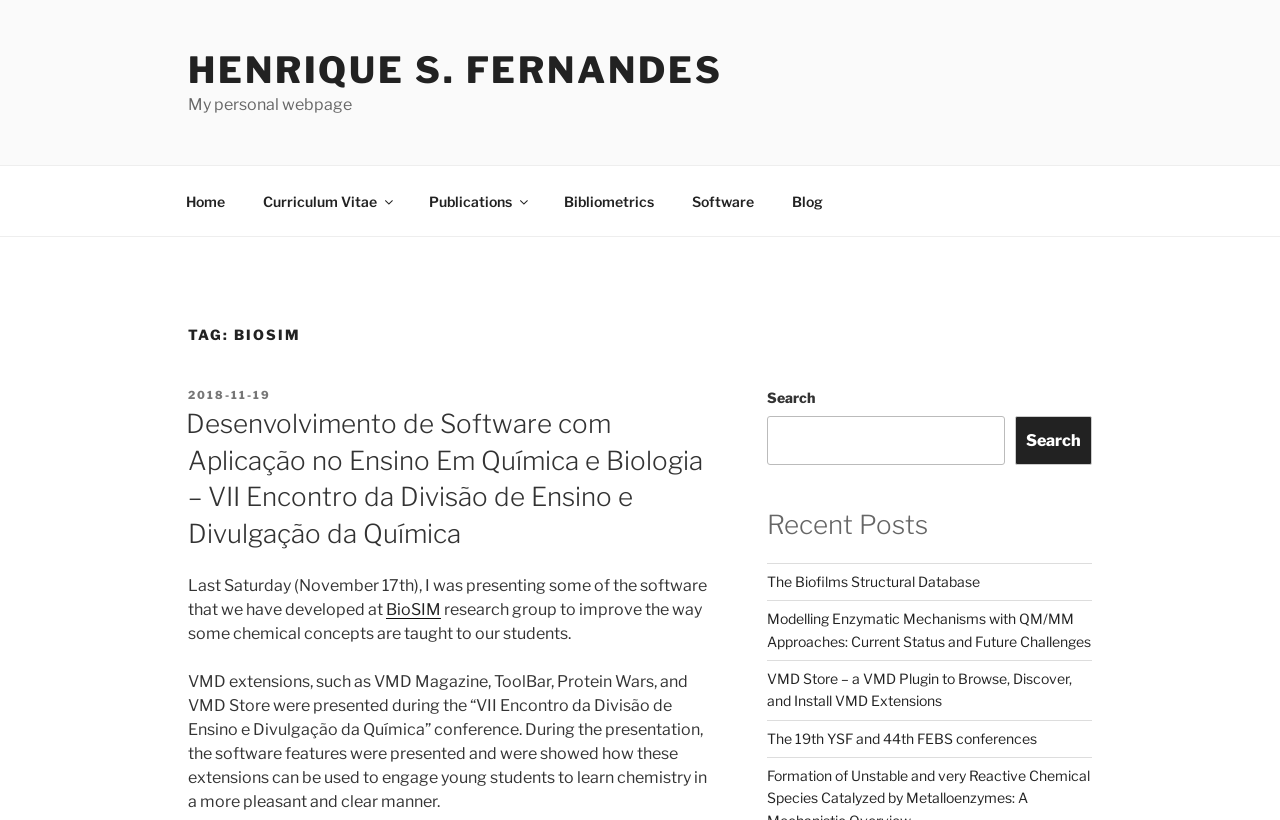Please provide the bounding box coordinates in the format (top-left x, top-left y, bottom-right x, bottom-right y). Remember, all values are floating point numbers between 0 and 1. What is the bounding box coordinate of the region described as: Henrique S. Fernandes

[0.147, 0.059, 0.564, 0.112]